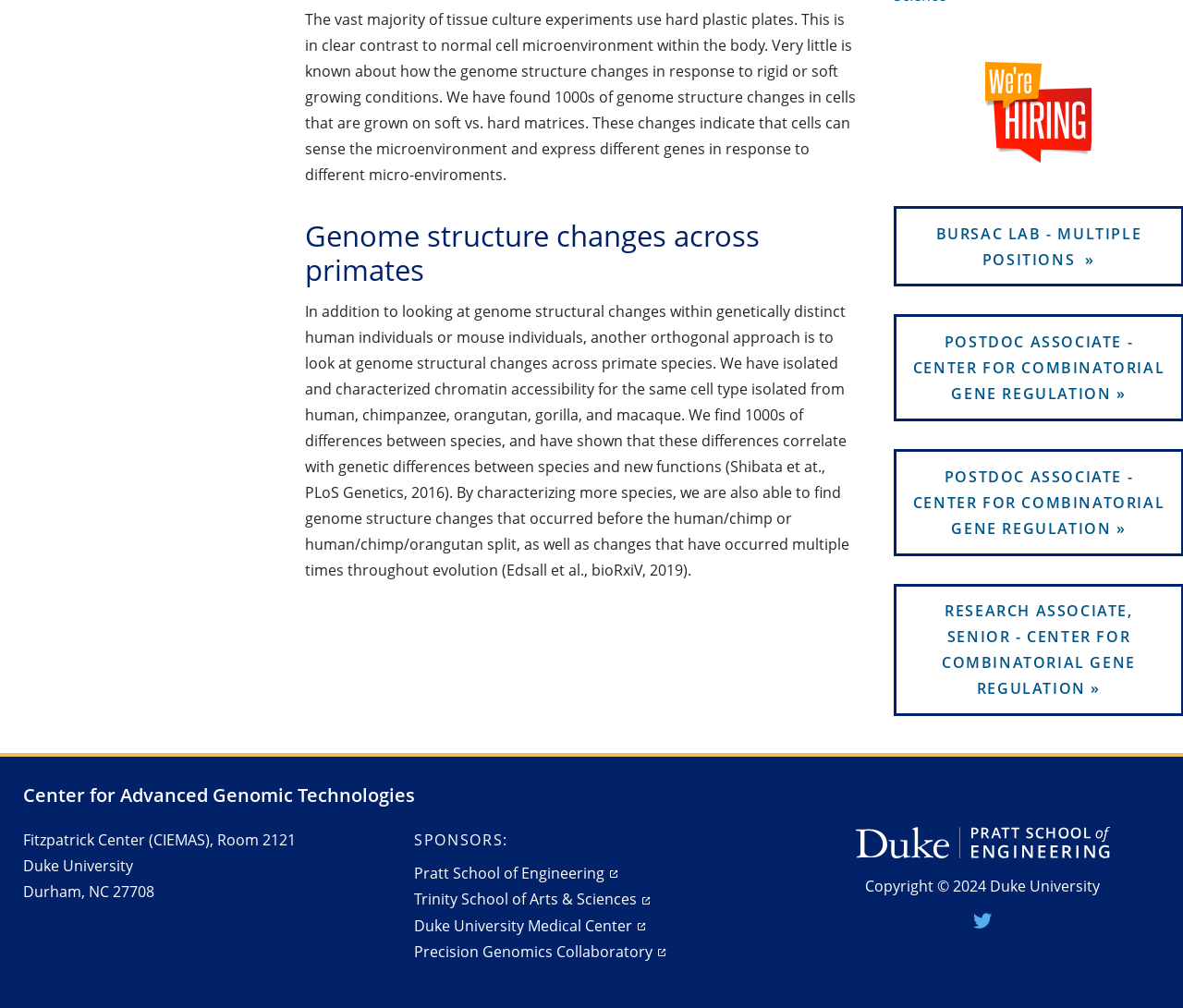Please specify the bounding box coordinates in the format (top-left x, top-left y, bottom-right x, bottom-right y), with all values as floating point numbers between 0 and 1. Identify the bounding box of the UI element described by: Precision Genomics Collaboratory

[0.35, 0.934, 0.563, 0.954]